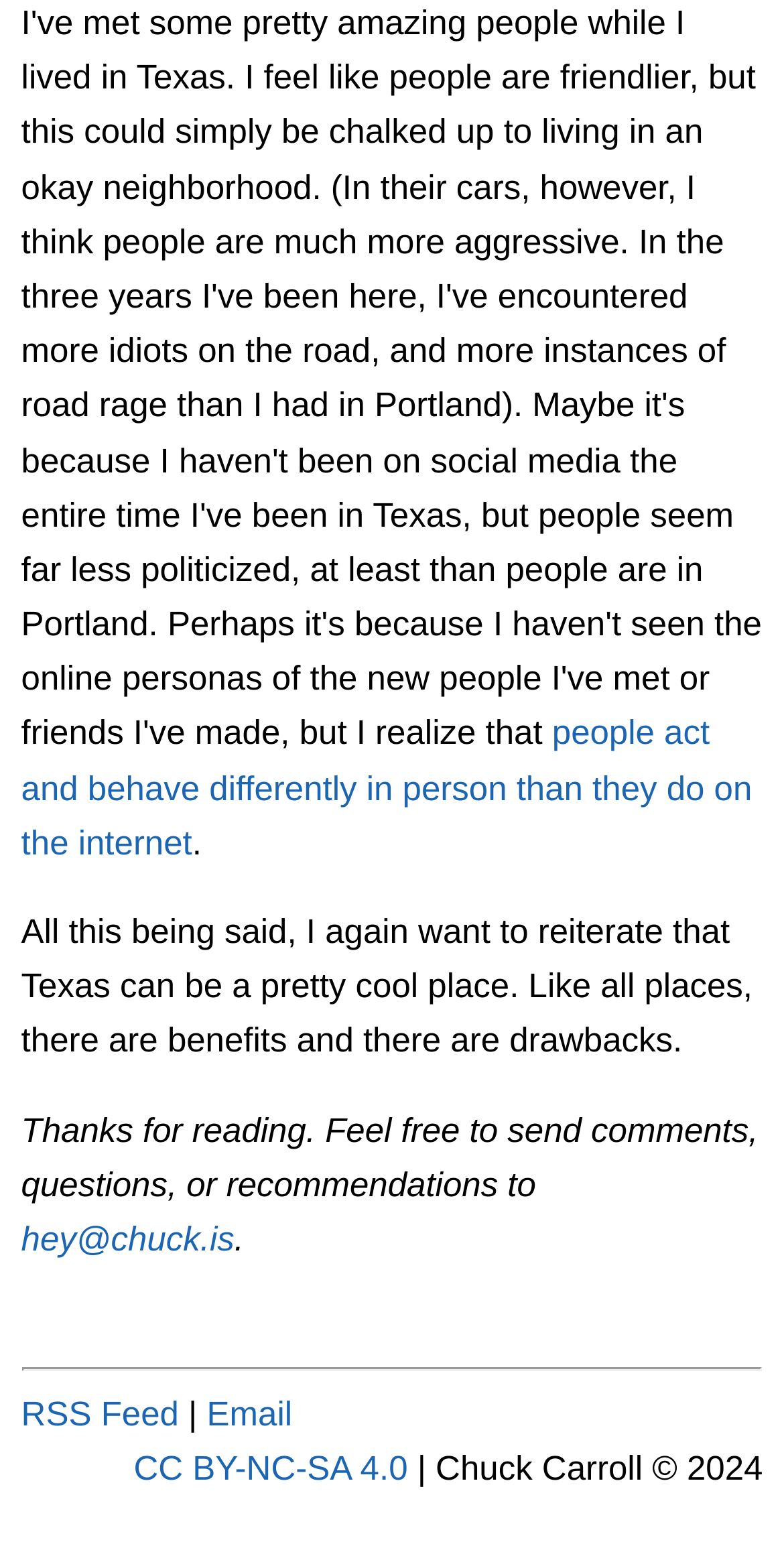Please answer the following question using a single word or phrase: 
What is the license for the content?

CC BY-NC-SA 4.0